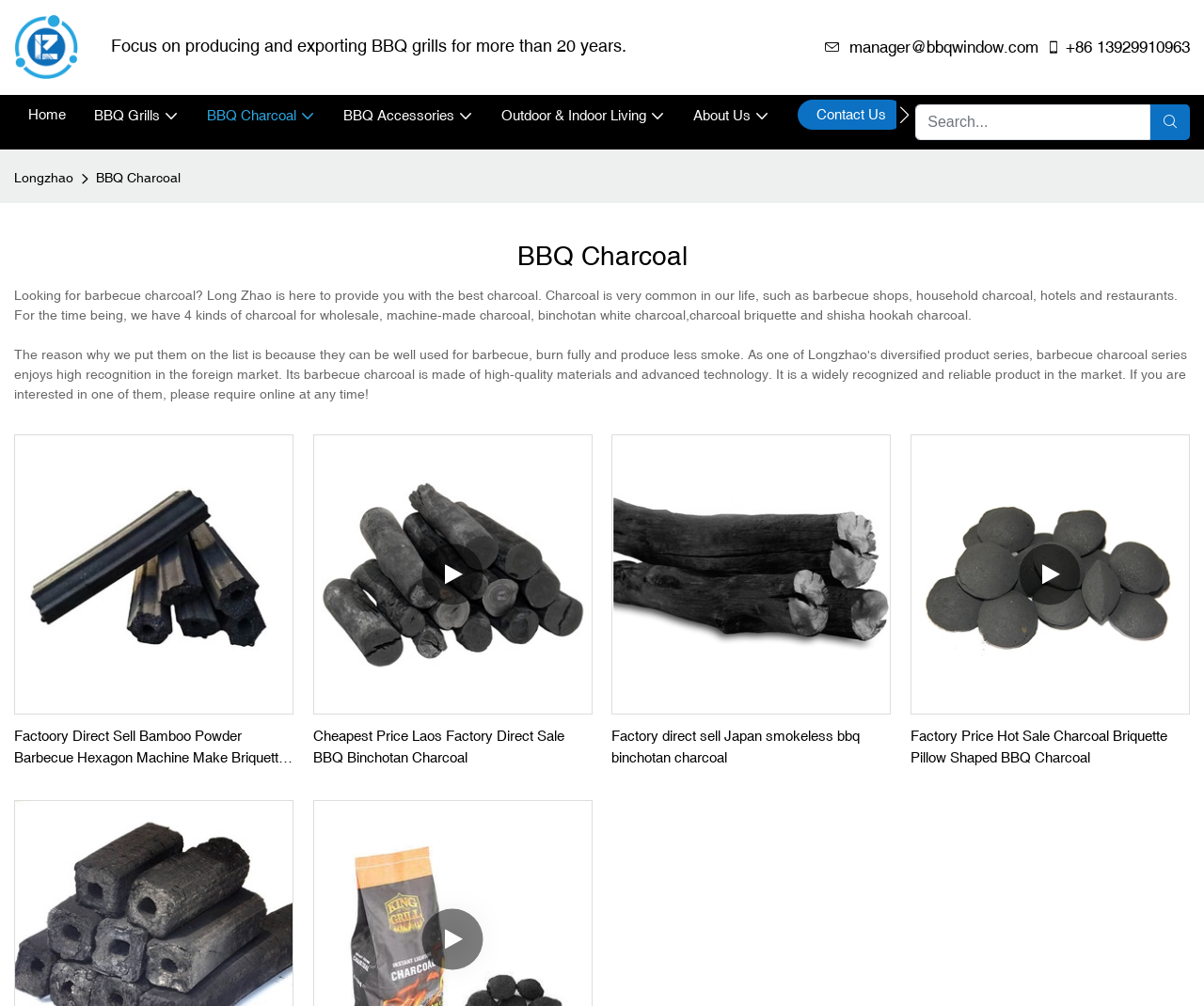Determine the bounding box coordinates of the clickable element to achieve the following action: 'Go to the 'About Us' page'. Provide the coordinates as four float values between 0 and 1, formatted as [left, top, right, bottom].

[0.576, 0.099, 0.639, 0.131]